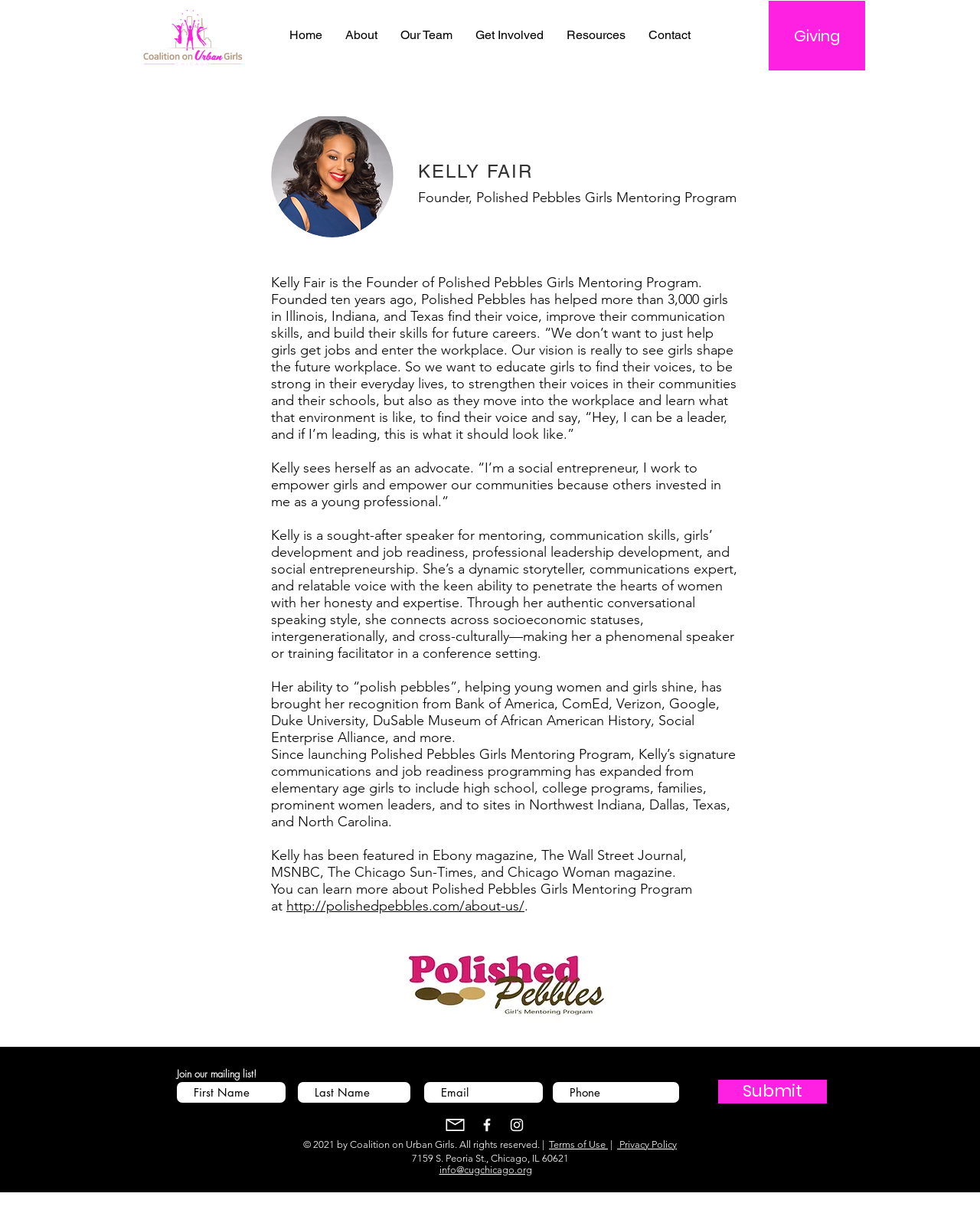Determine the bounding box coordinates for the area that needs to be clicked to fulfill this task: "Learn more about Polished Pebbles Girls Mentoring Program". The coordinates must be given as four float numbers between 0 and 1, i.e., [left, top, right, bottom].

[0.292, 0.732, 0.535, 0.746]